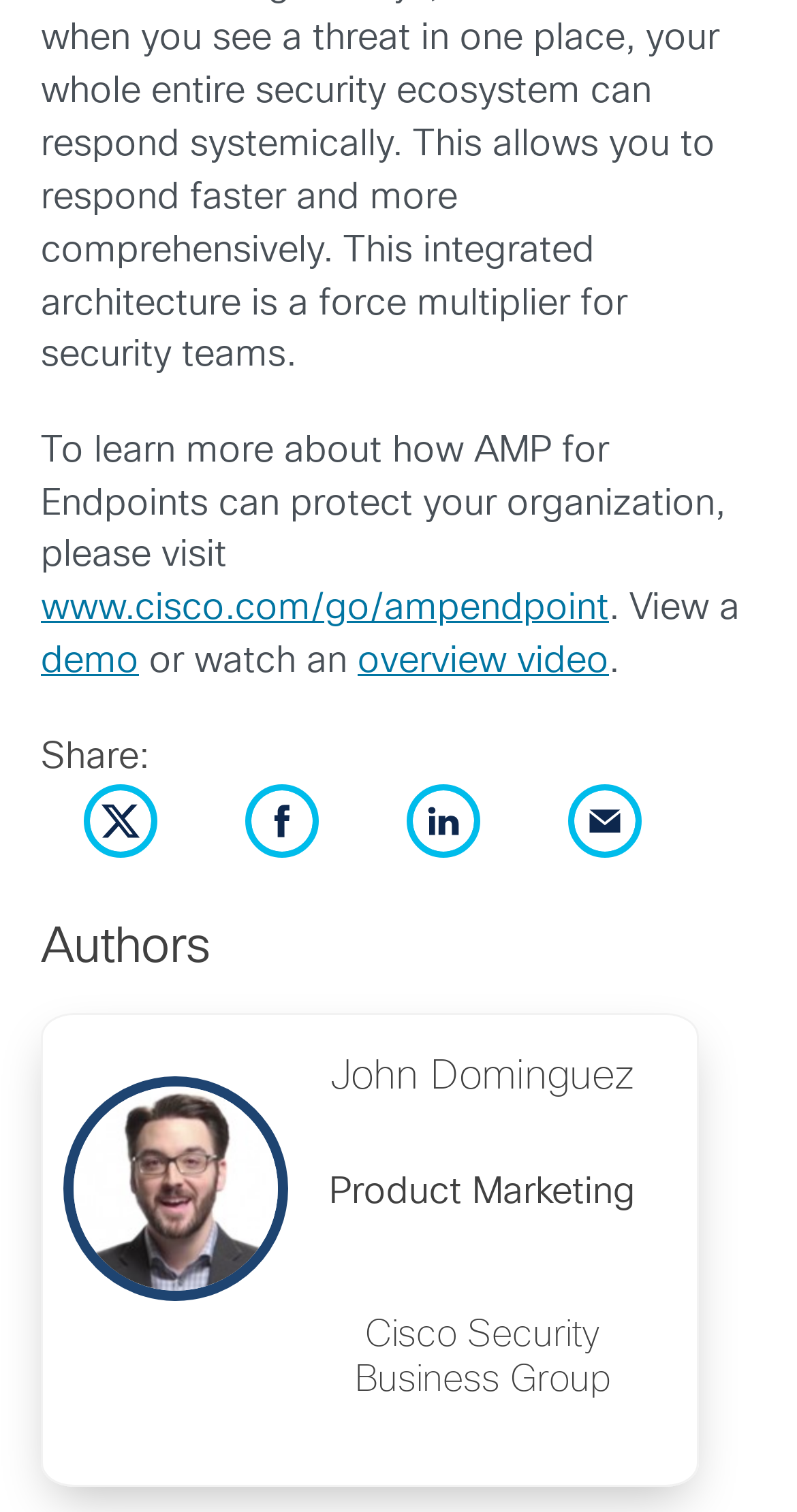Please pinpoint the bounding box coordinates for the region I should click to adhere to this instruction: "view the author's profile".

[0.387, 0.698, 0.823, 0.754]